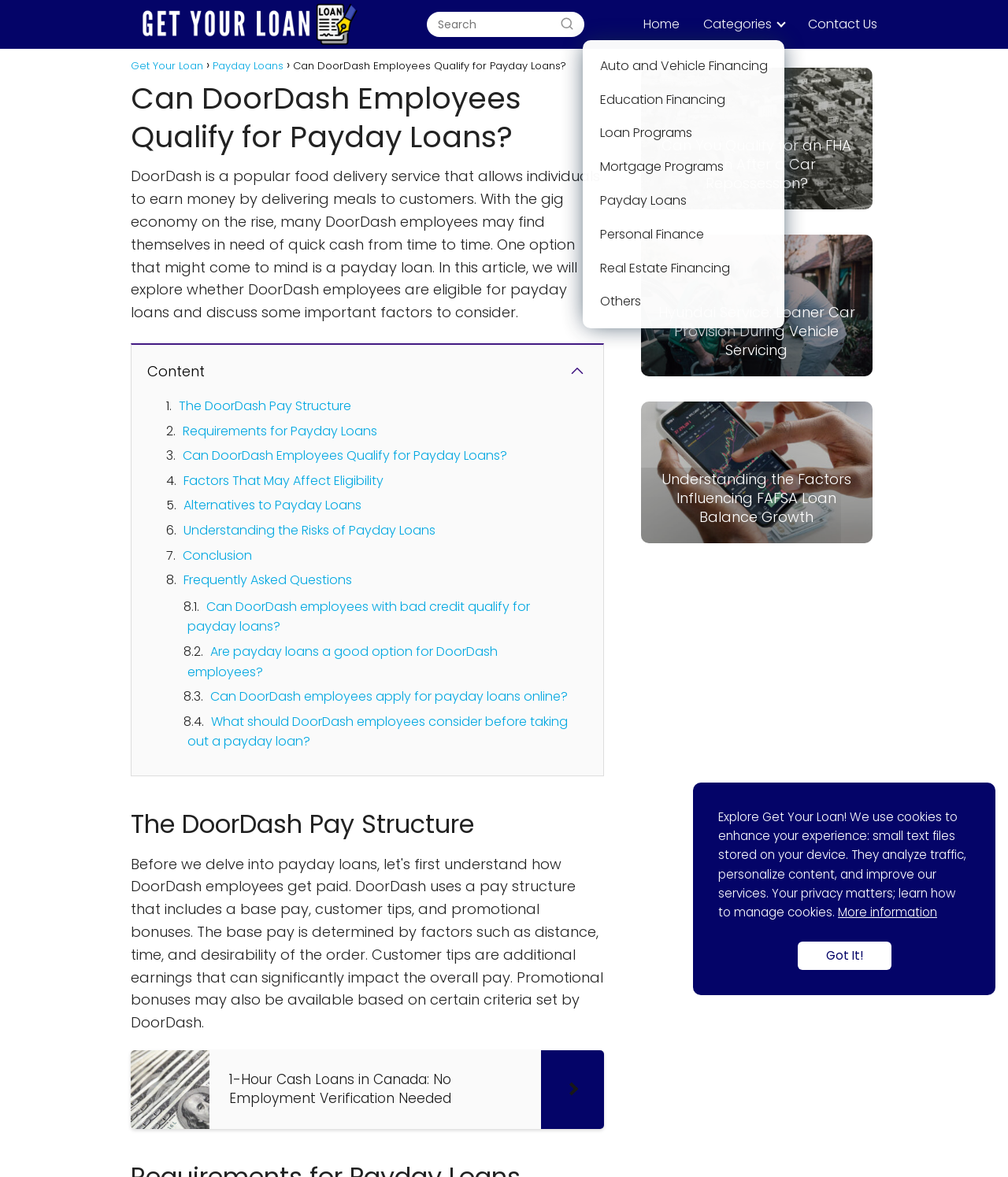Determine the bounding box coordinates for the area that needs to be clicked to fulfill this task: "Learn about 'Alternatives to Payday Loans'". The coordinates must be given as four float numbers between 0 and 1, i.e., [left, top, right, bottom].

[0.182, 0.422, 0.359, 0.437]